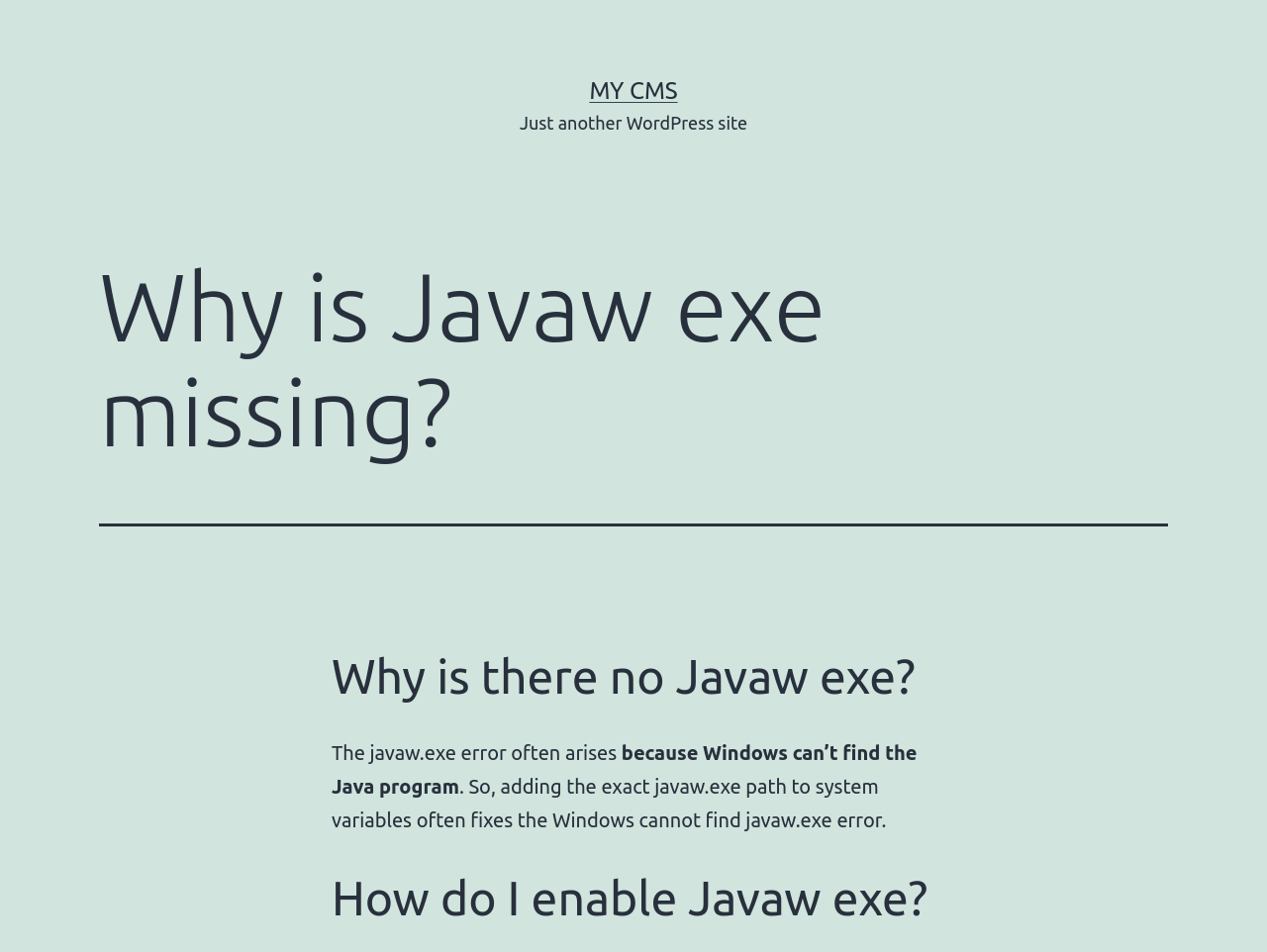Determine the bounding box for the described UI element: "My CMS".

[0.465, 0.081, 0.535, 0.109]